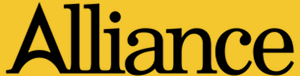Please analyze the image and give a detailed answer to the question:
What is the background color of the logo?

The caption describes the logo as having the word 'Alliance' written in a striking black font against a vibrant yellow background, which implies that the background color of the logo is yellow.